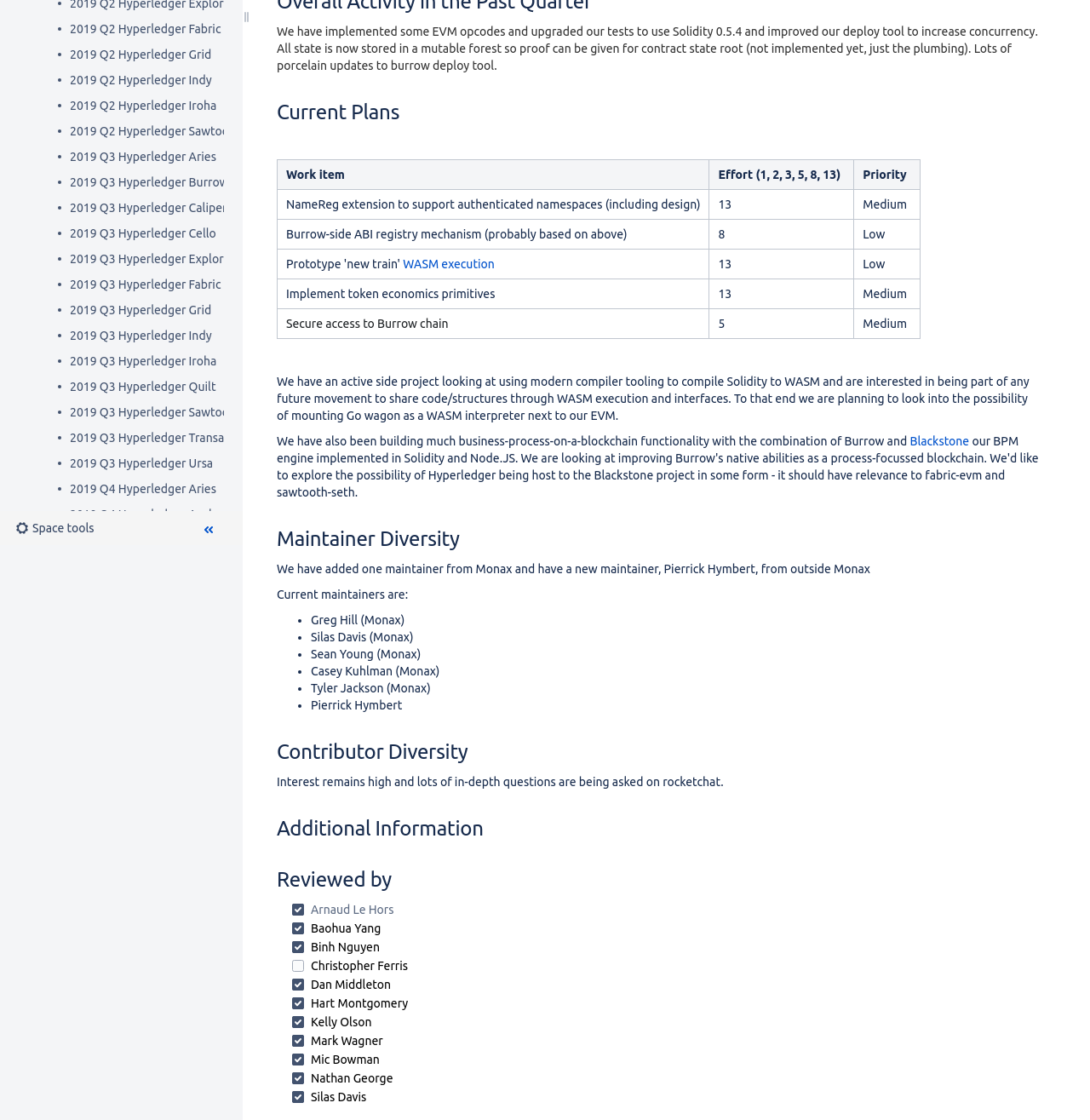Identify and provide the bounding box coordinates of the UI element described: "Software". The coordinates should be formatted as [left, top, right, bottom], with each number being a float between 0 and 1.

None